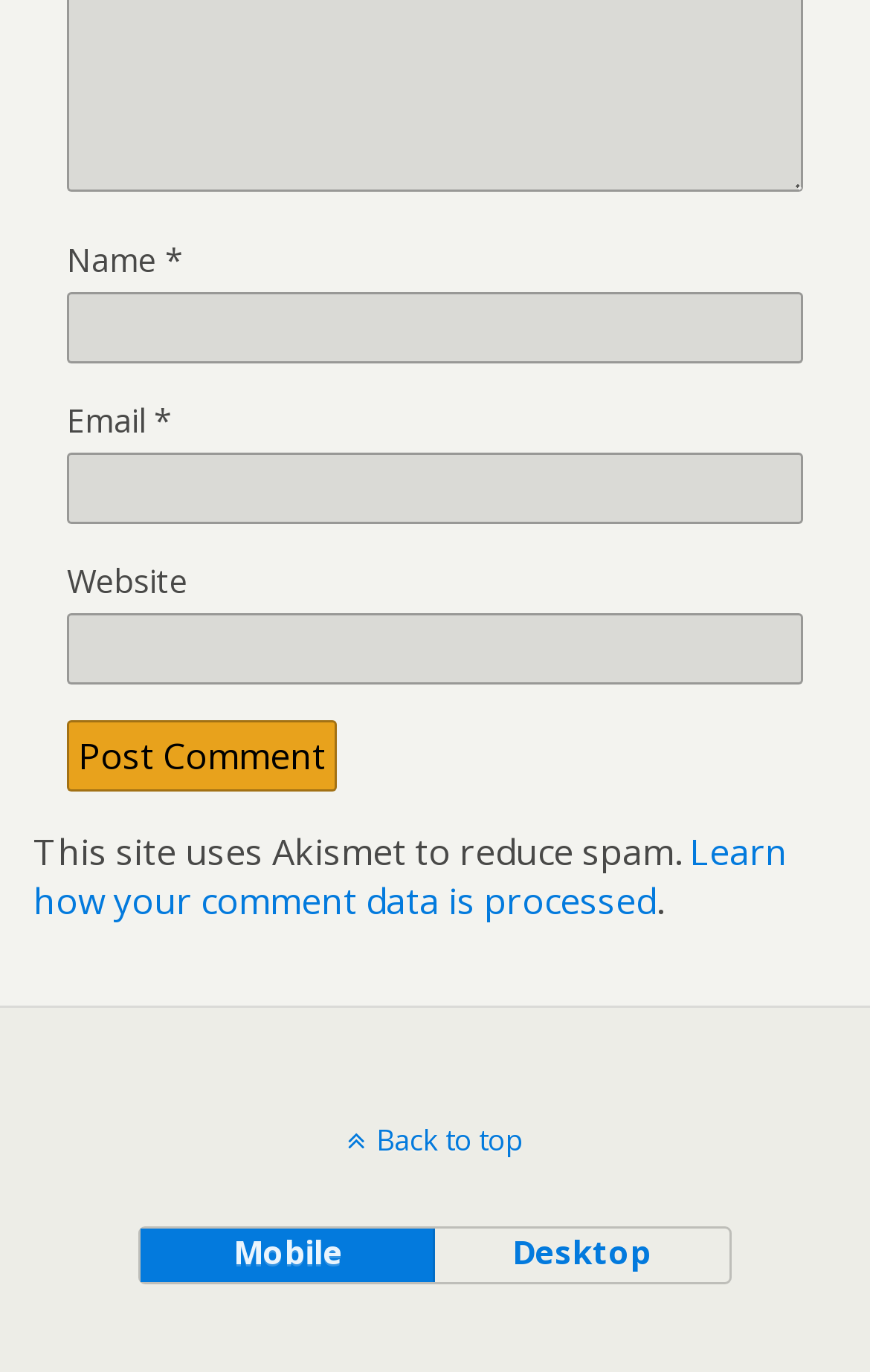Pinpoint the bounding box coordinates of the clickable area necessary to execute the following instruction: "Post a comment". The coordinates should be given as four float numbers between 0 and 1, namely [left, top, right, bottom].

[0.077, 0.525, 0.387, 0.577]